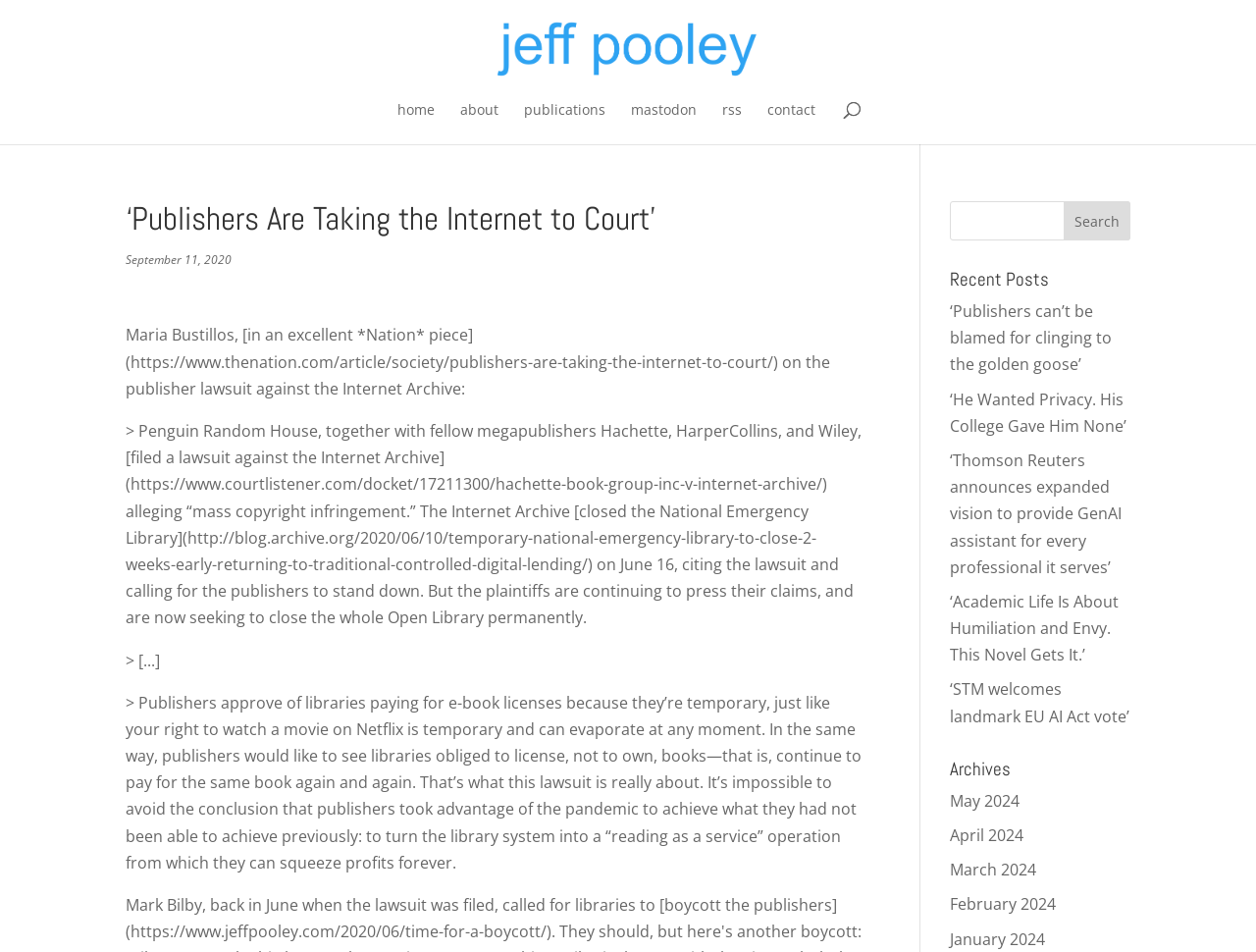Predict the bounding box for the UI component with the following description: "mastodon".

[0.502, 0.108, 0.555, 0.152]